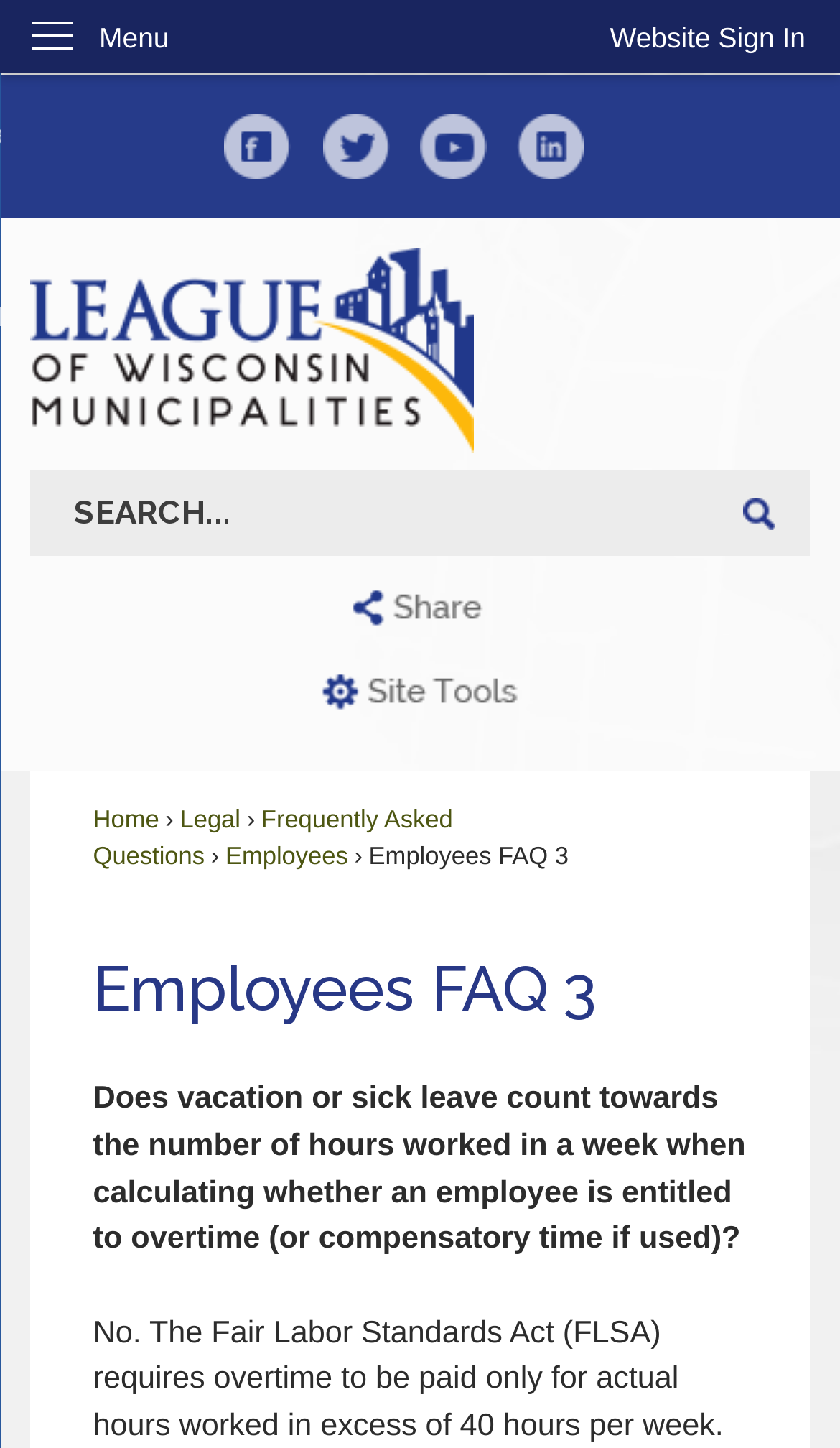Please provide the bounding box coordinate of the region that matches the element description: Skip to Main Content. Coordinates should be in the format (top-left x, top-left y, bottom-right x, bottom-right y) and all values should be between 0 and 1.

[0.0, 0.0, 0.042, 0.024]